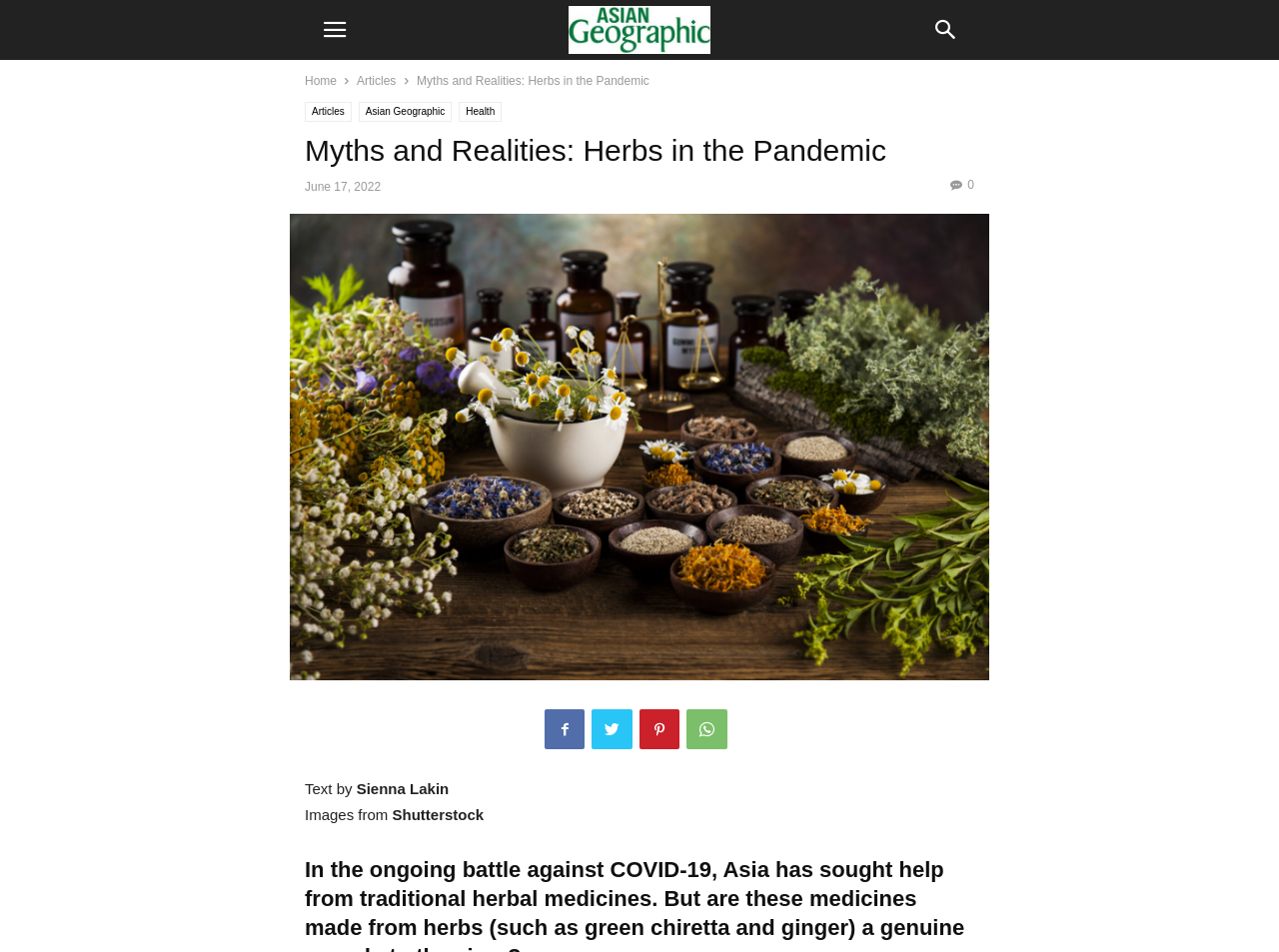Present a detailed account of what is displayed on the webpage.

The webpage is about an article titled "Myths and Realities: Herbs in the Pandemic" from Asian Geographic Magazines. At the top, there are two buttons, "mobile-toggle" and "search", positioned side by side. Below them, there are three links: "Home", "Articles", and a repeated "Articles" link. 

Next to these links, the title "Myths and Realities: Herbs in the Pandemic" is displayed prominently. Below the title, there are three more links: "Articles", "Asian Geographic", and "Health". 

Following this, there is a header section that contains the article title again, along with the publication date "June 17, 2022" and a share button. 

The main content of the article is accompanied by a large image of natural medicine on a wooden table background, which takes up most of the page. 

At the bottom of the page, there are four social media links, and the author's name "Sienna Lakin" is credited along with the image source "Shutterstock".